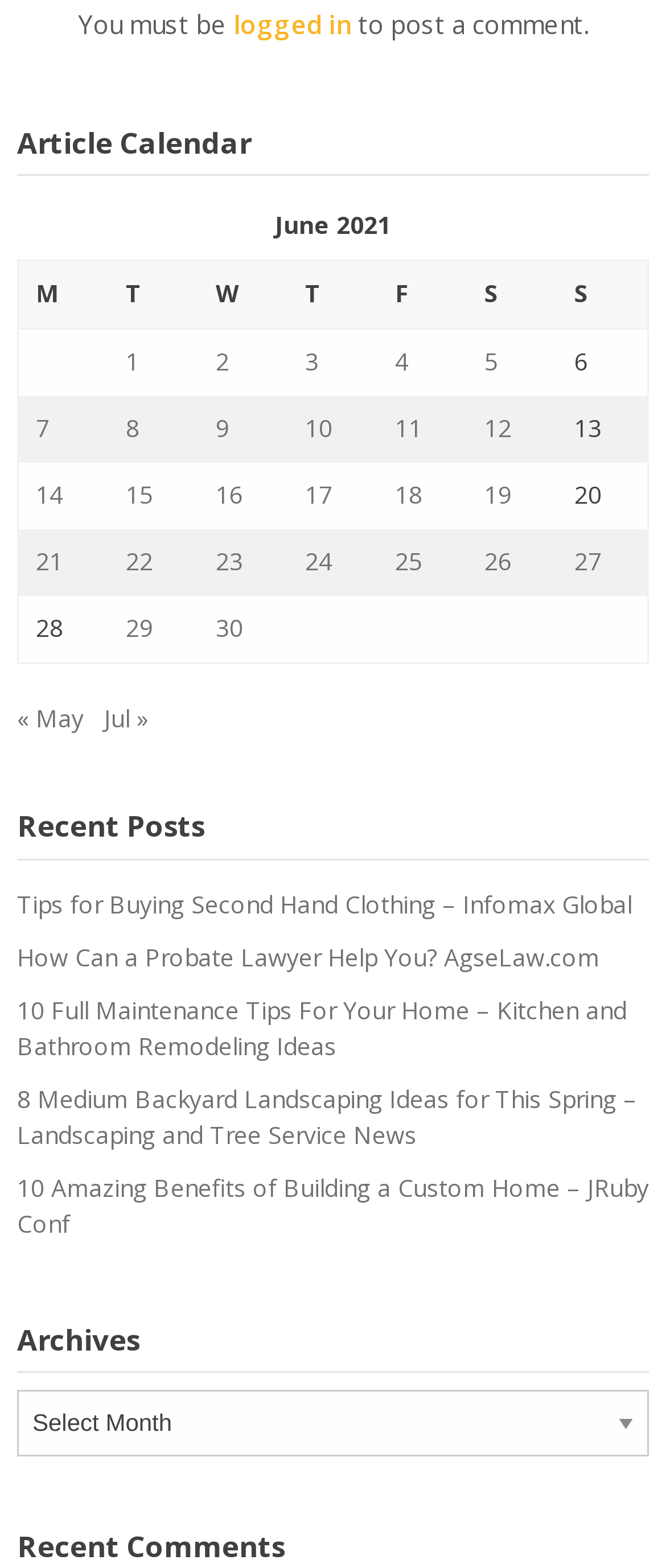Answer the following in one word or a short phrase: 
What is the purpose of the calendar?

To display article posts